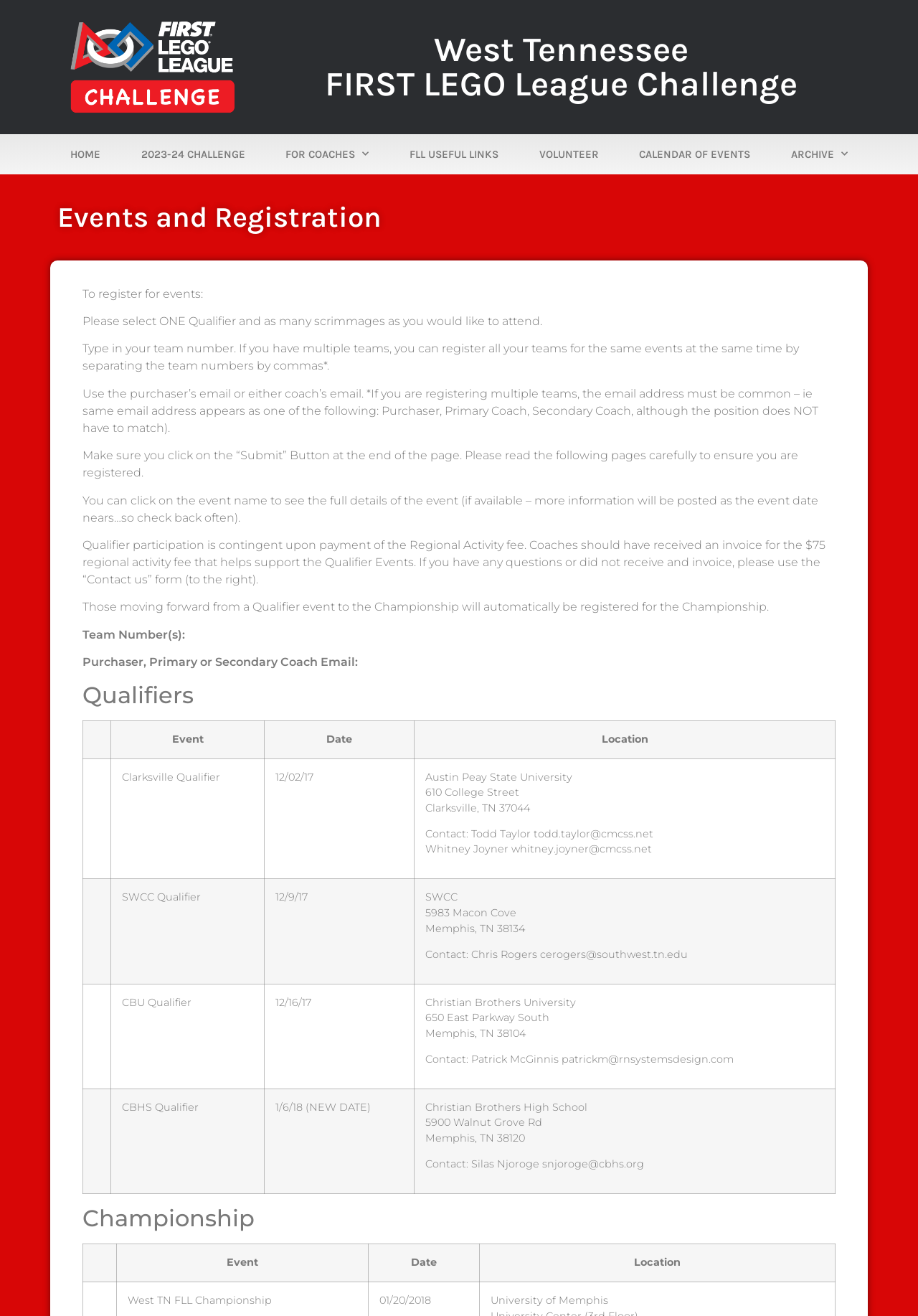Please locate the bounding box coordinates of the element that should be clicked to achieve the given instruction: "Select a Qualifier event".

[0.09, 0.576, 0.91, 0.668]